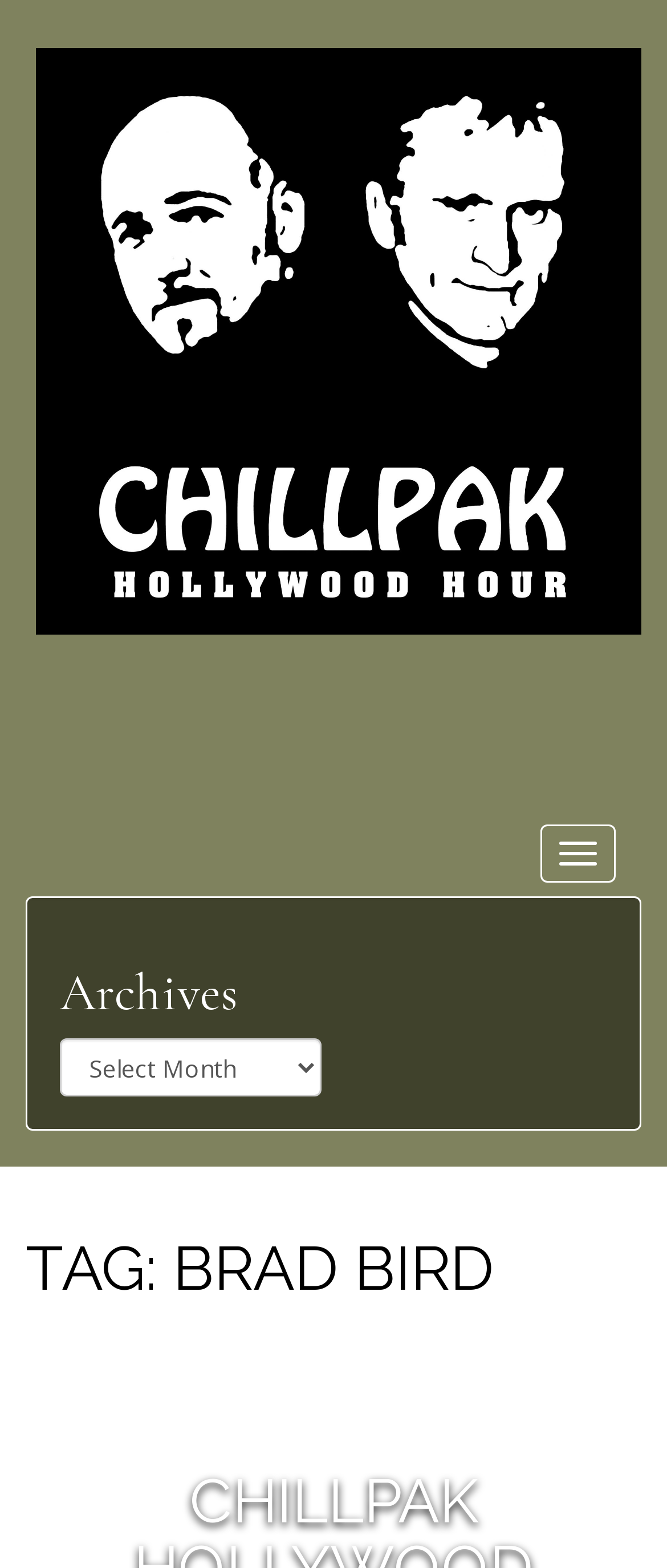Can you find and generate the webpage's heading?

CHILLPAK HOLLYWOOD HOUR #585